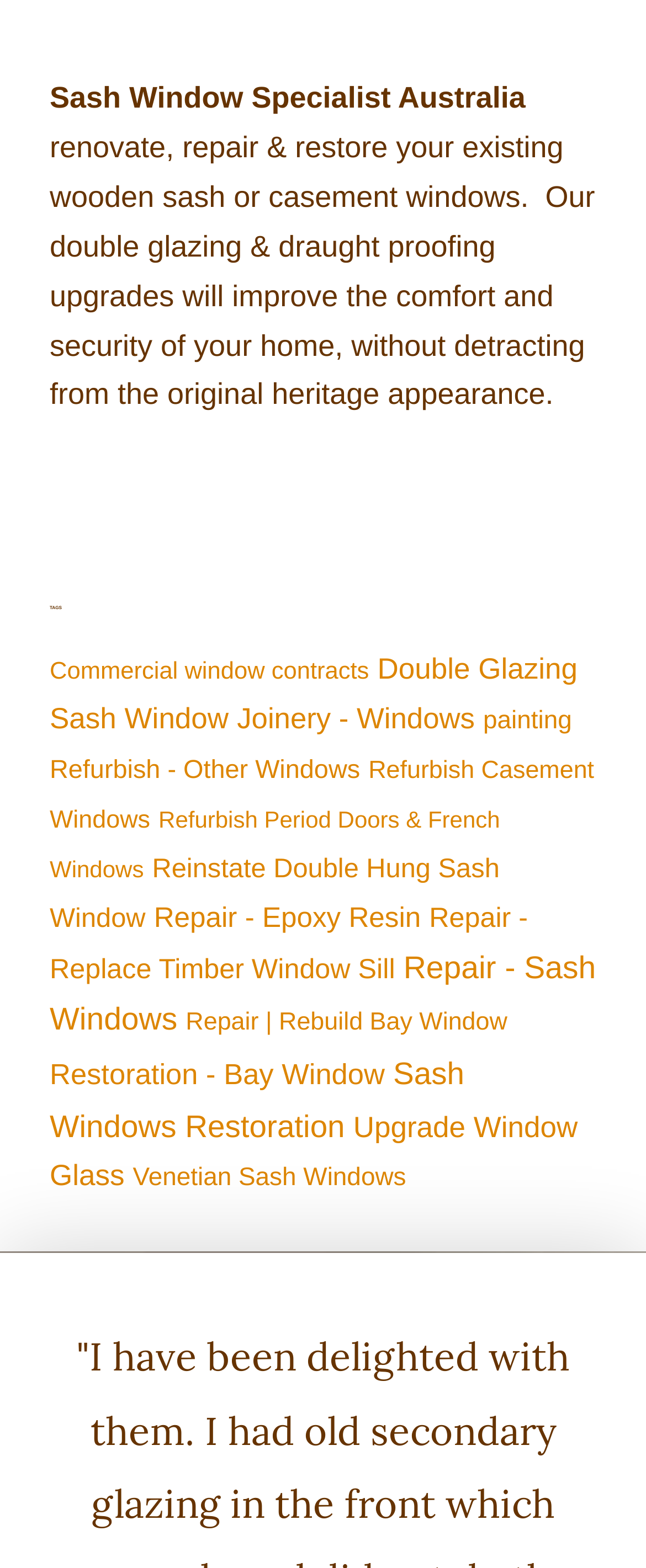What is the focus of the 'Reinstate Double Hung Sash Window' service?
Please provide a detailed and thorough answer to the question.

Based on the link text 'Reinstate Double Hung Sash Window', I infer that this service is focused on restoring double hung sash windows to their original state.